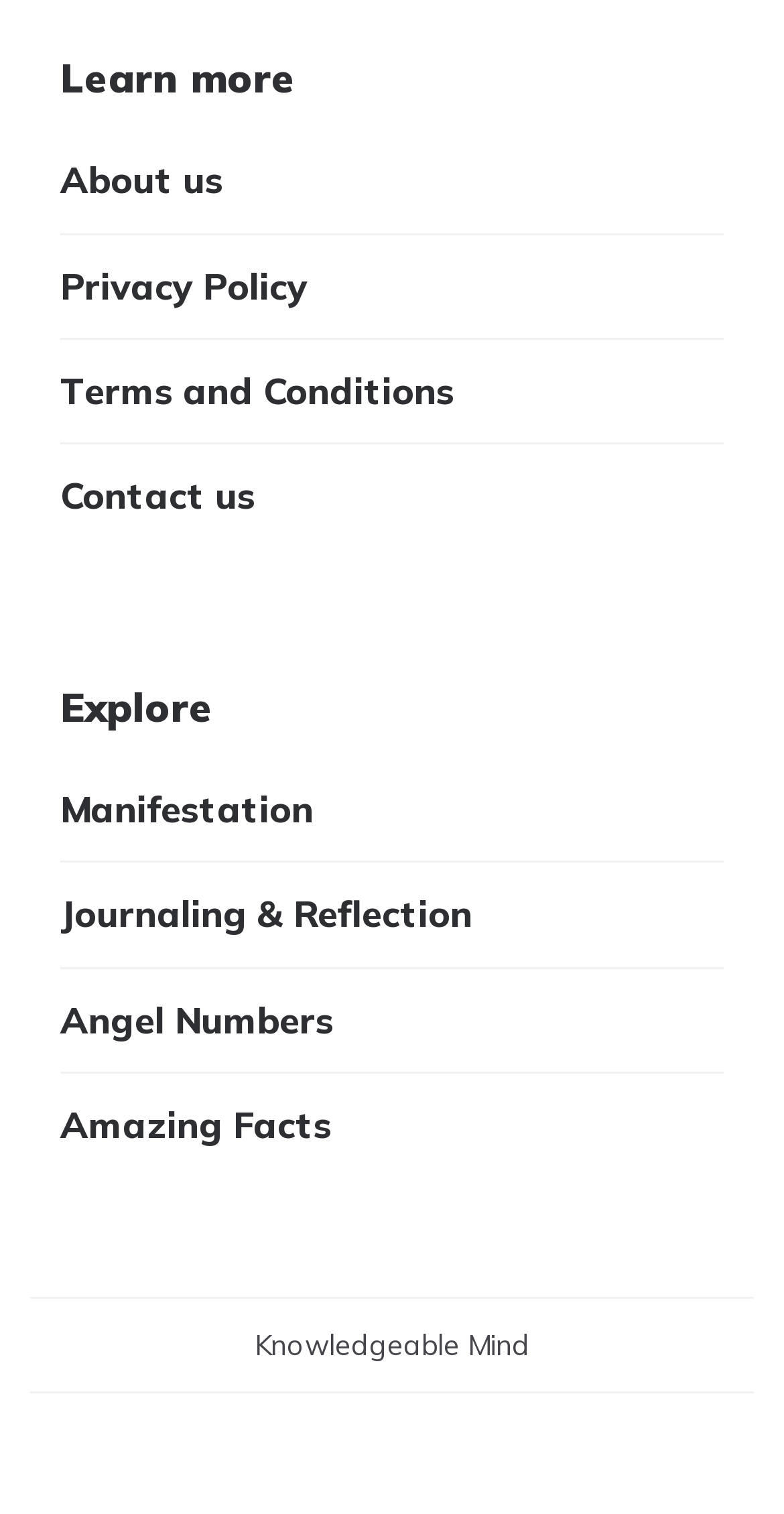Please determine the bounding box coordinates, formatted as (top-left x, top-left y, bottom-right x, bottom-right y), with all values as floating point numbers between 0 and 1. Identify the bounding box of the region described as: Amazing Facts

[0.077, 0.709, 0.423, 0.777]